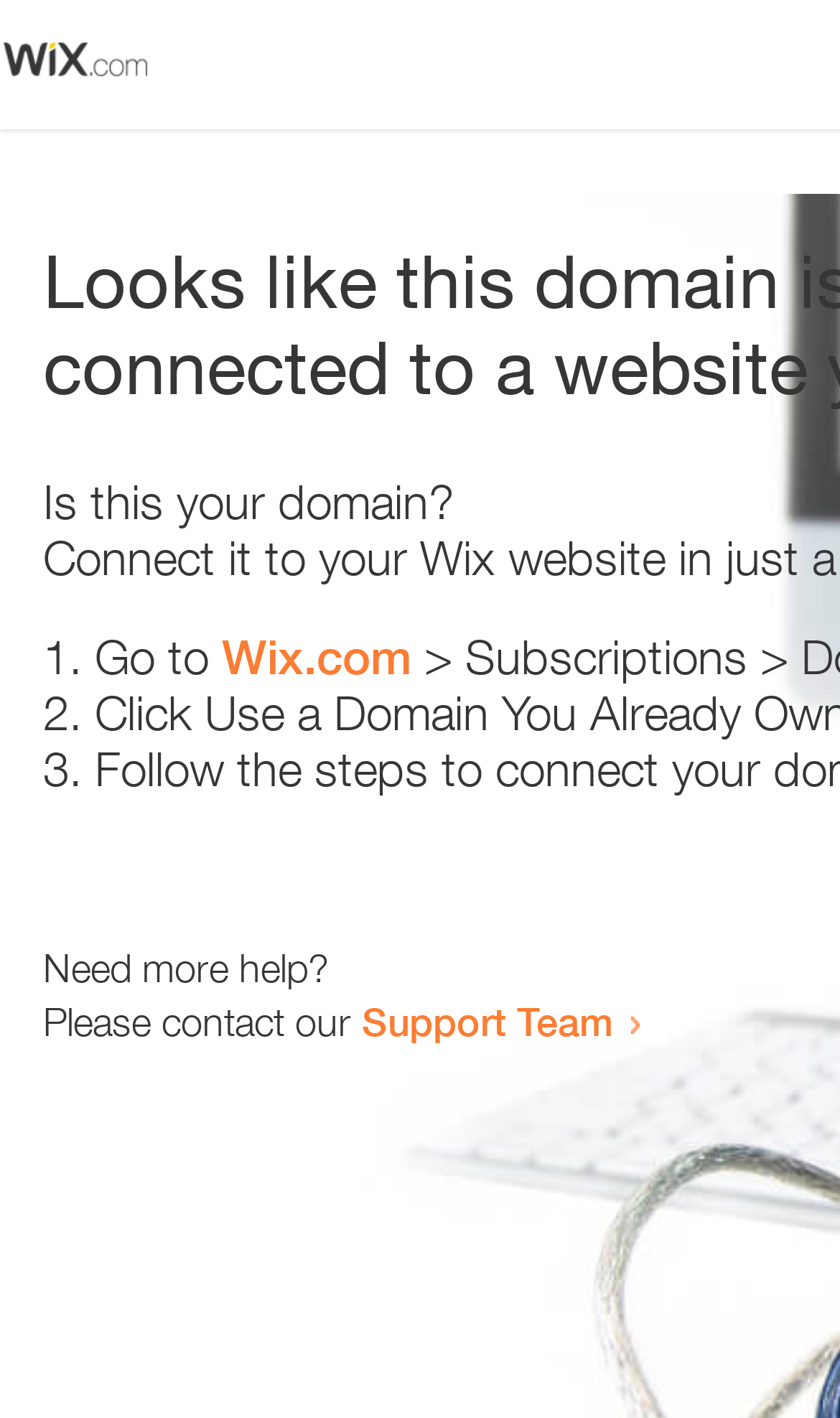Please find the bounding box coordinates in the format (top-left x, top-left y, bottom-right x, bottom-right y) for the given element description. Ensure the coordinates are floating point numbers between 0 and 1. Description: Wix.com

[0.264, 0.444, 0.49, 0.483]